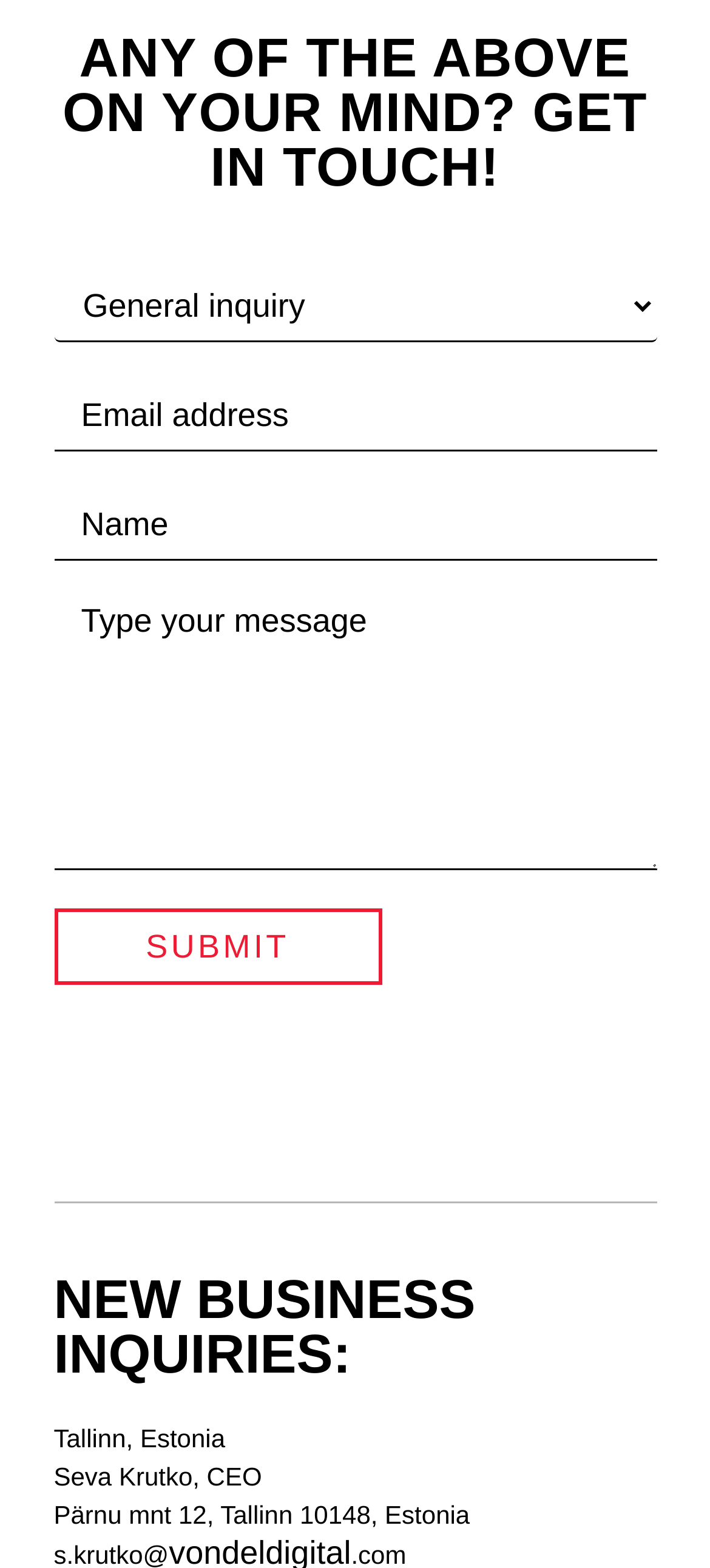What is the bounding box coordinate of the 'Submit' button?
Using the image as a reference, give a one-word or short phrase answer.

[0.076, 0.58, 0.537, 0.628]